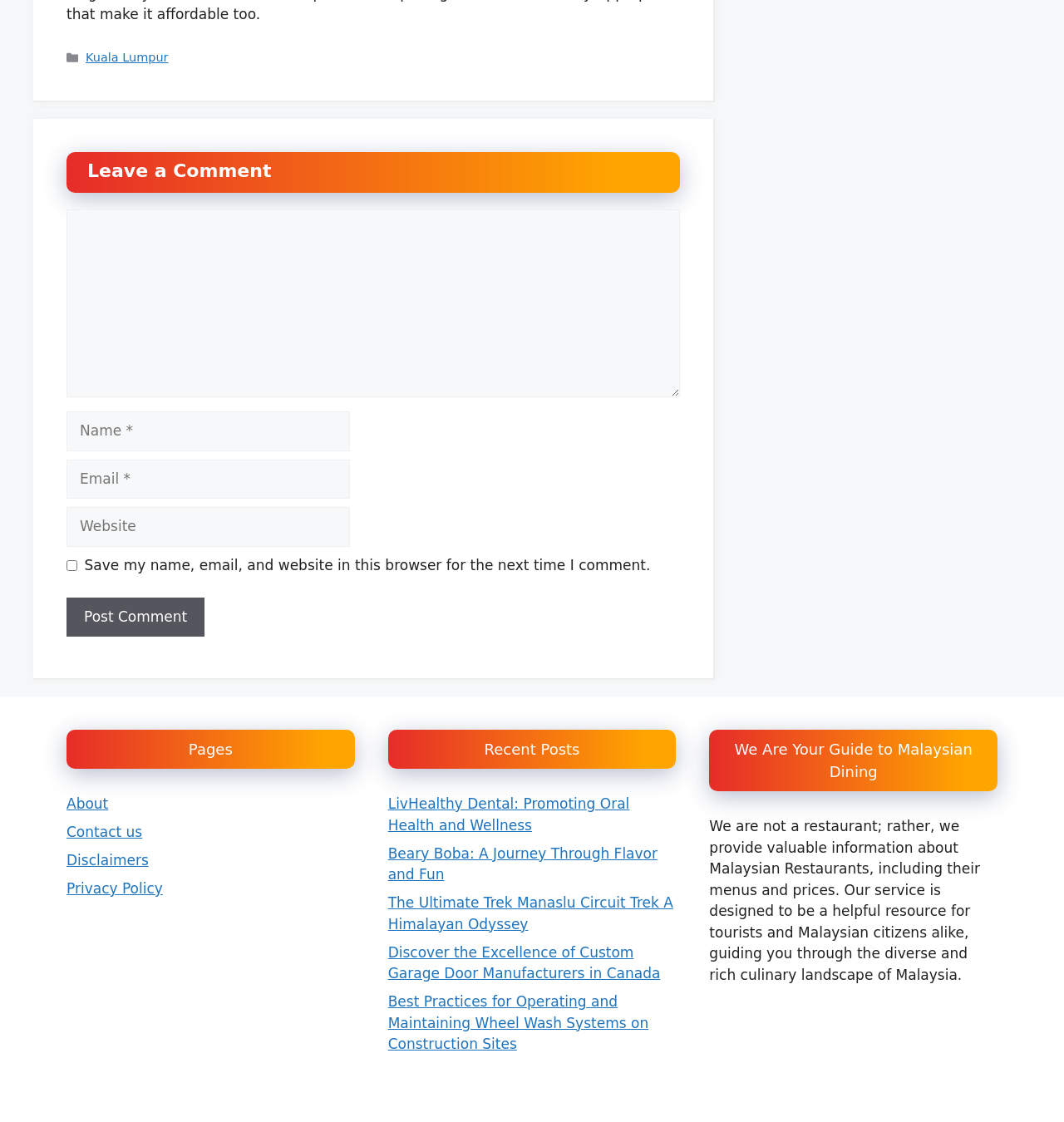Locate the UI element described by parent_node: Comment name="url" placeholder="Website" in the provided webpage screenshot. Return the bounding box coordinates in the format (top-left x, top-left y, bottom-right x, bottom-right y), ensuring all values are between 0 and 1.

[0.062, 0.452, 0.329, 0.487]